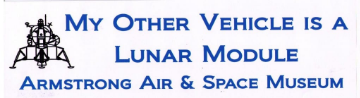Describe all the elements visible in the image meticulously.

The image features a whimsical bumper sticker promoting the Armstrong Air & Space Museum. It reads "My Other Vehicle is a Lunar Module" in bold blue letters, highlighting a playful nod to space exploration. Accompanying the text is a graphic of a lunar module, reinforcing the museum's focus on aviation and space history. The design emphasizes the museum's unique offerings, making it an appealing souvenir for visitors interested in space and aerospace heritage.